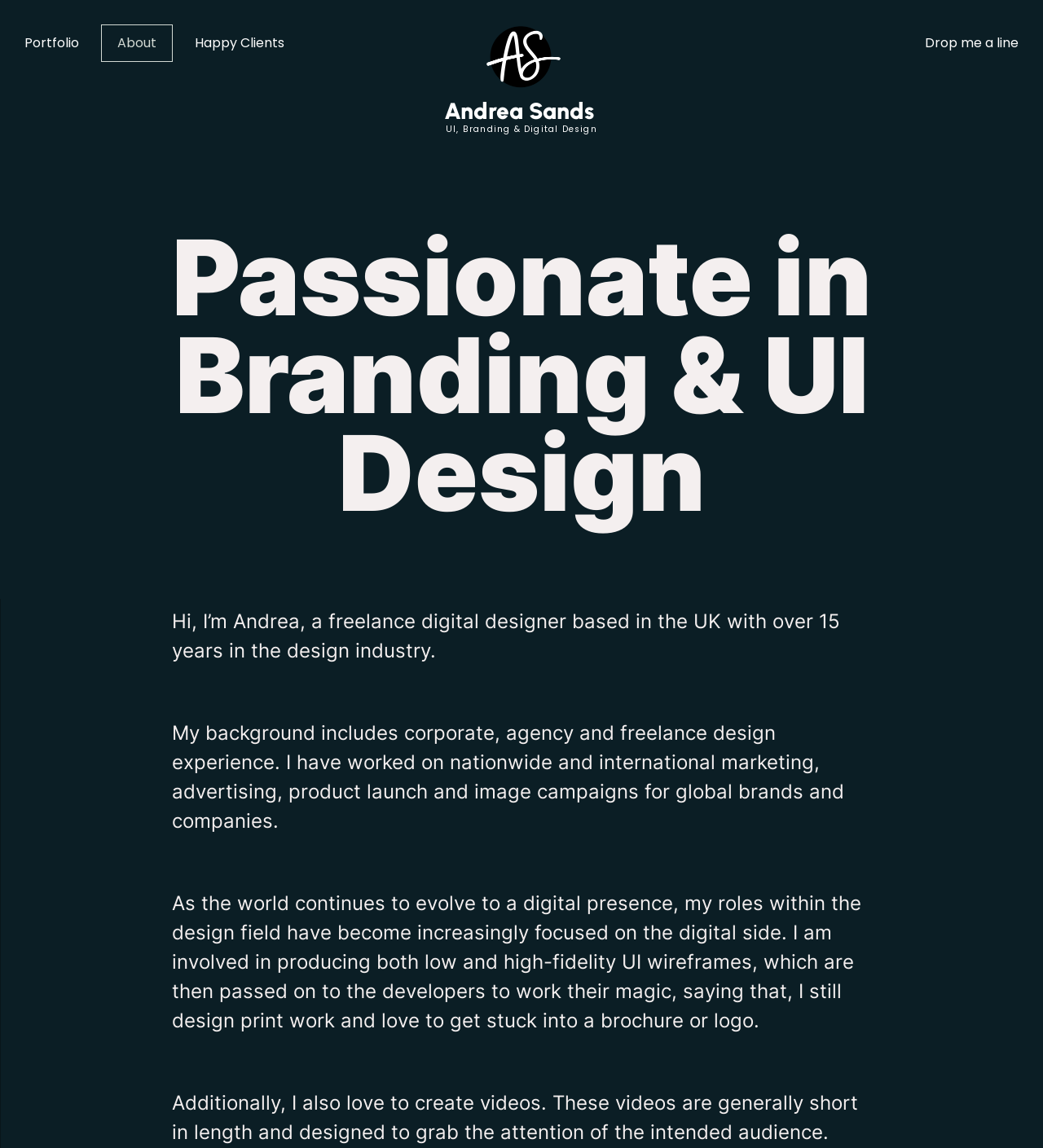Please provide a one-word or short phrase answer to the question:
What type of videos does the person create?

Short attention-grabbing videos